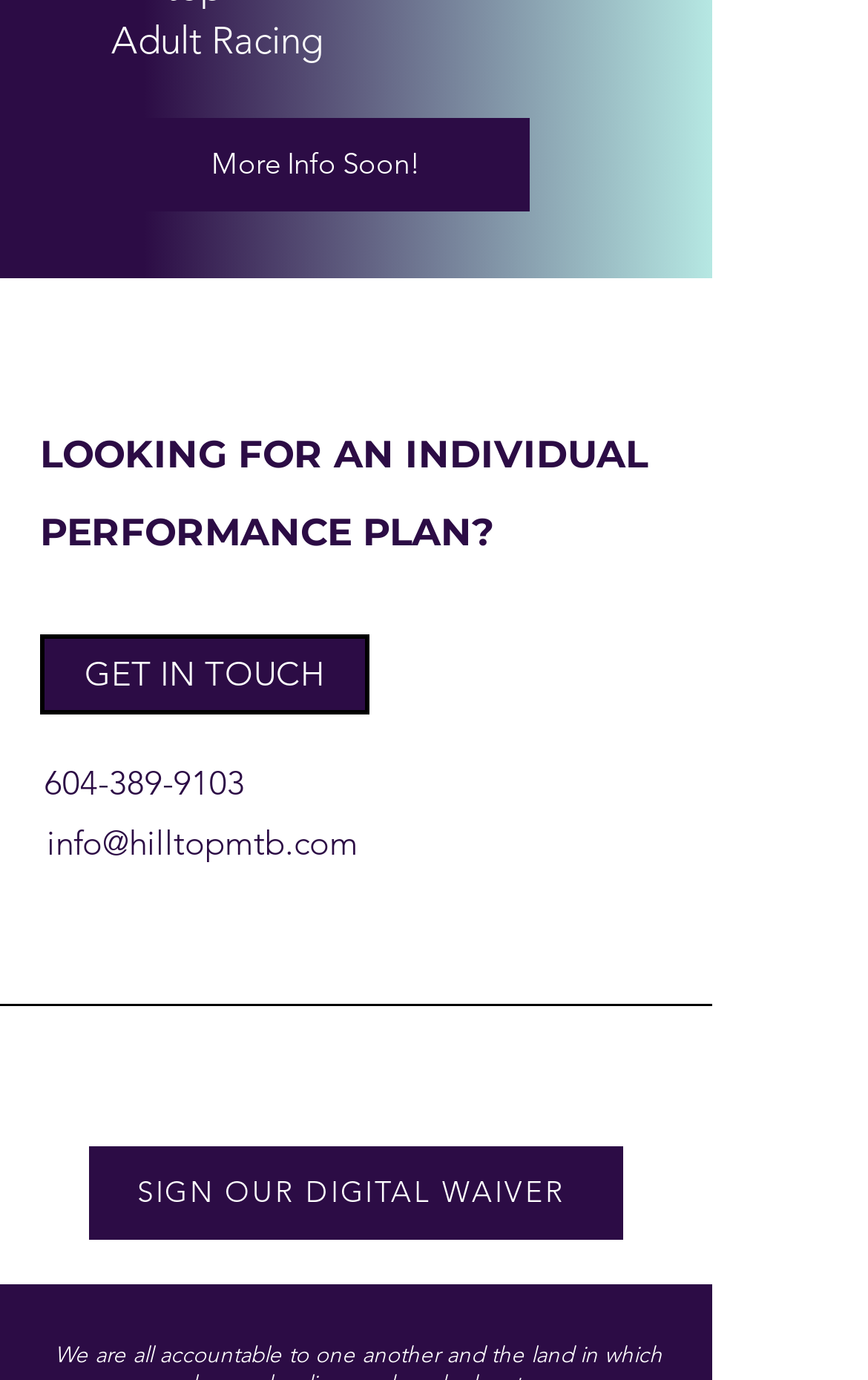Using the description: "SIGN OUR DIGITAL WAIVER", determine the UI element's bounding box coordinates. Ensure the coordinates are in the format of four float numbers between 0 and 1, i.e., [left, top, right, bottom].

[0.103, 0.83, 0.718, 0.898]